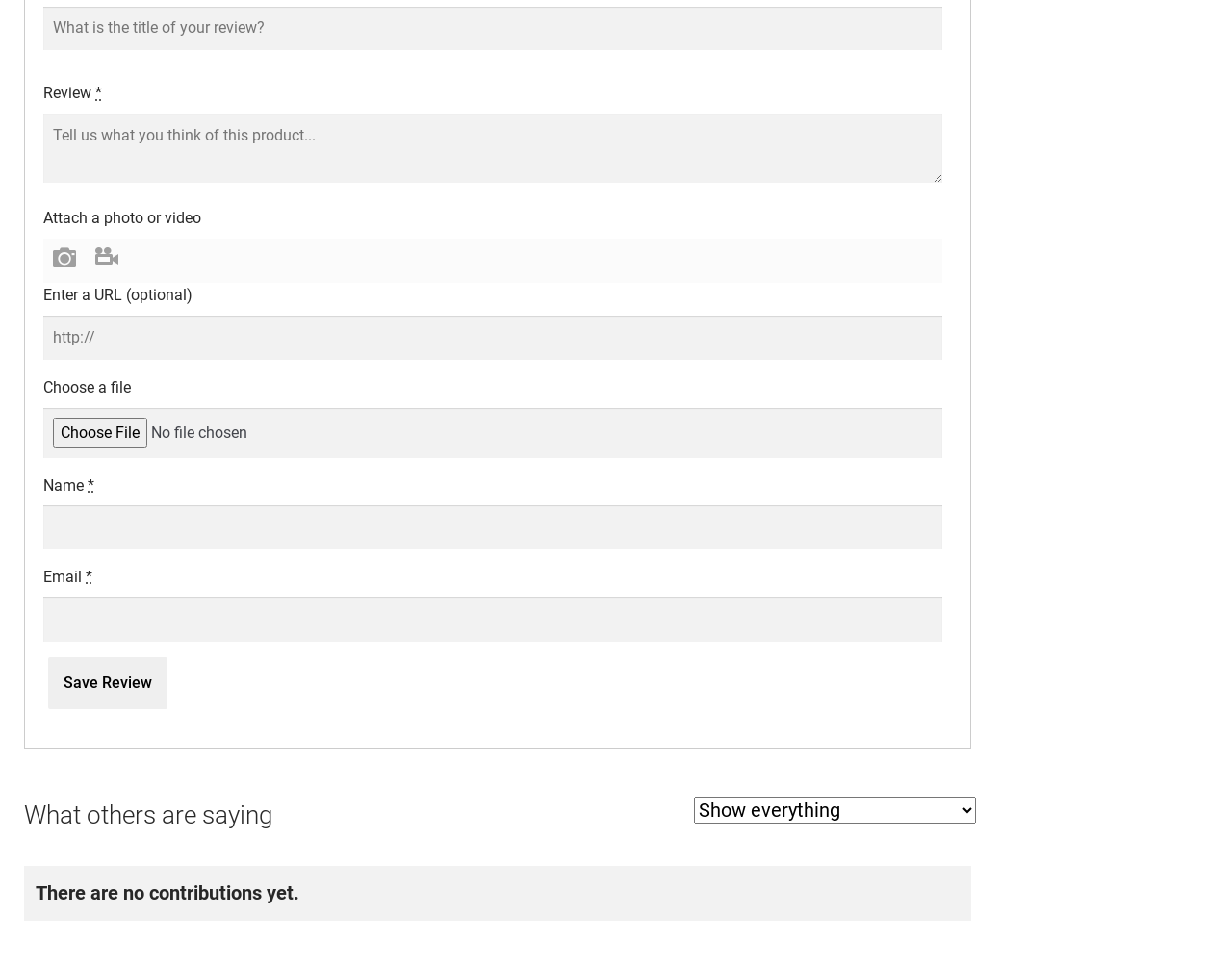Locate the bounding box coordinates of the segment that needs to be clicked to meet this instruction: "Go to Home page".

None